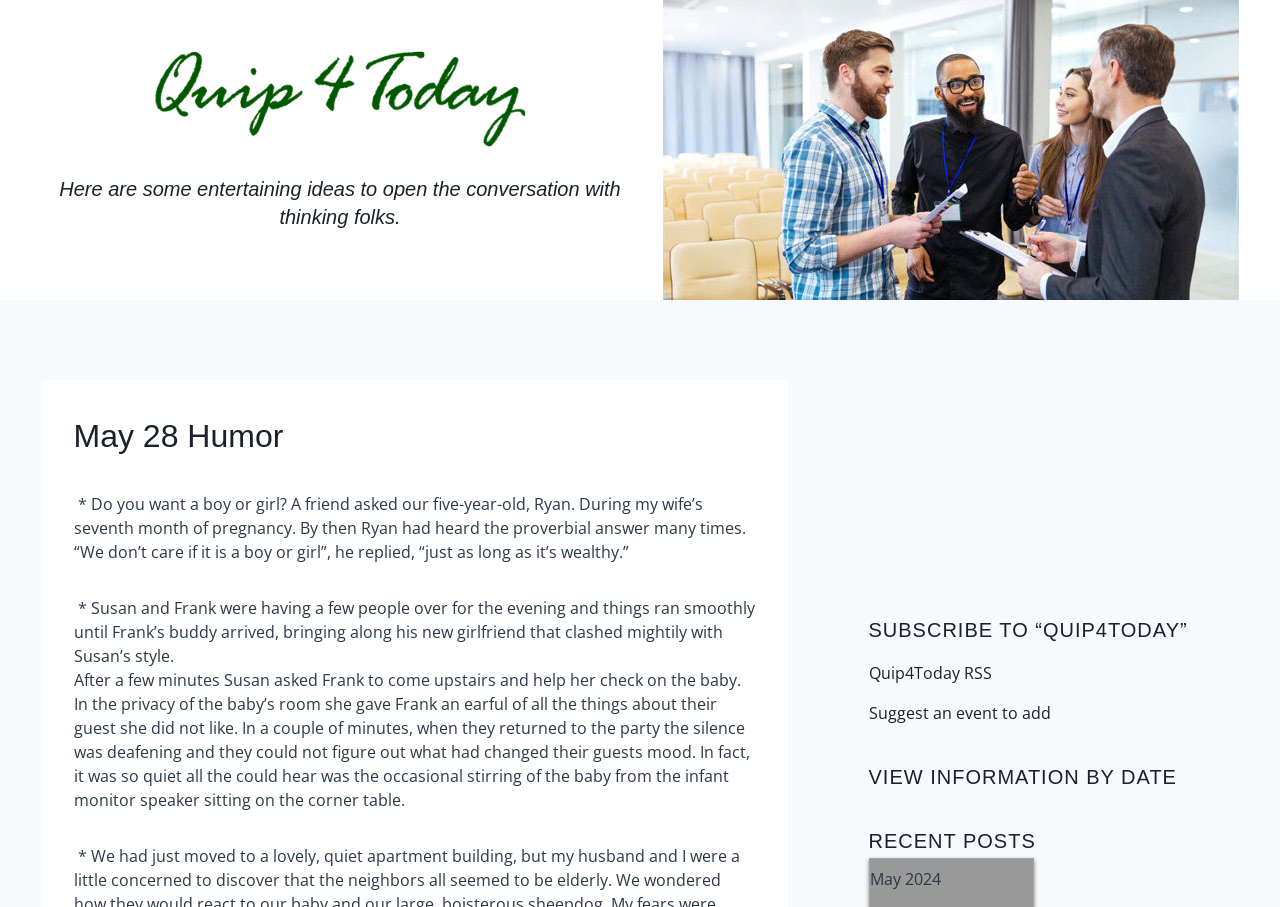Identify the bounding box for the UI element that is described as follows: "Suggest an event to add".

[0.679, 0.774, 0.821, 0.798]